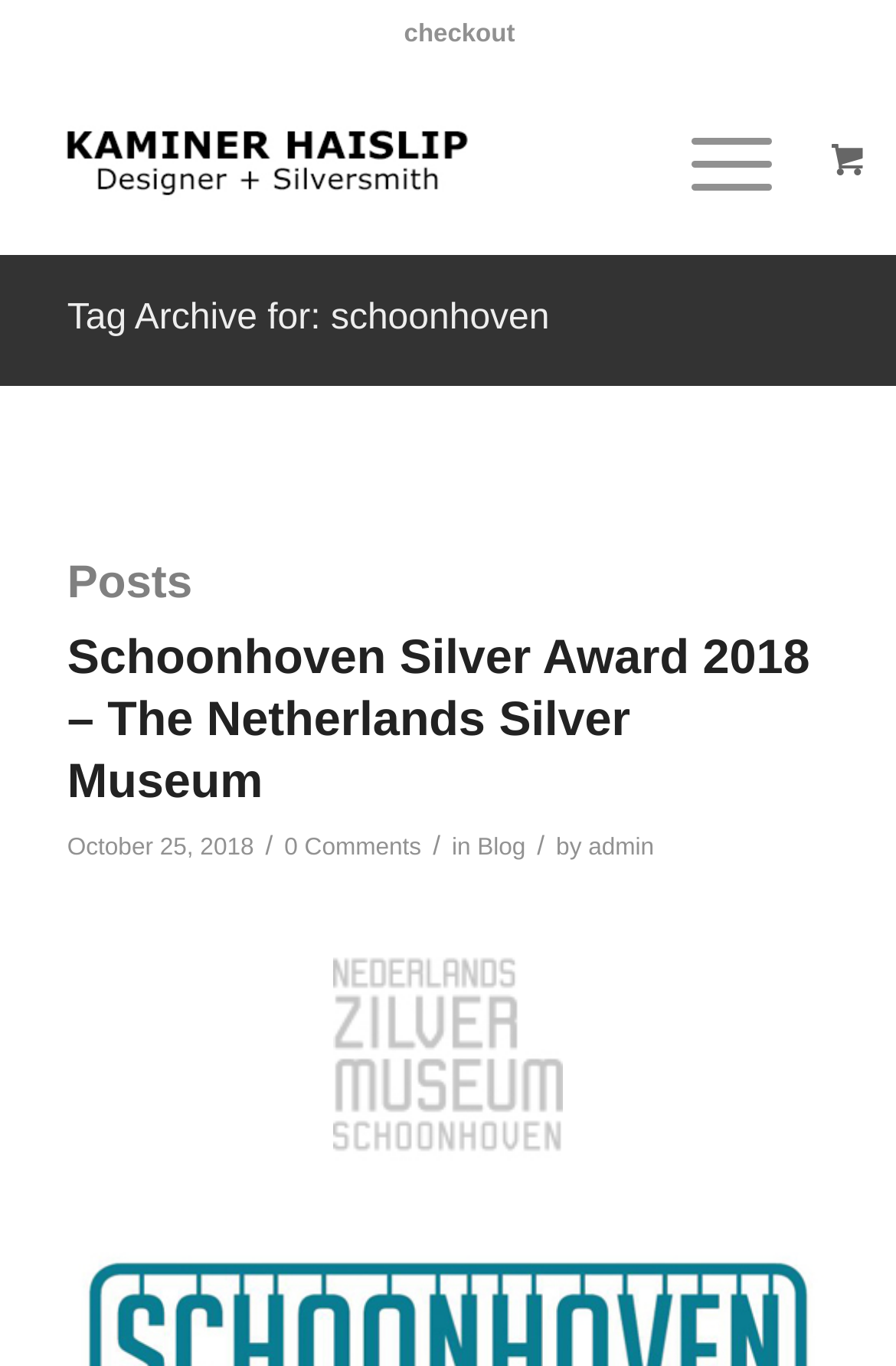Locate the bounding box coordinates of the UI element described by: "Facercise by Carole Maggio". Provide the coordinates as four float numbers between 0 and 1, formatted as [left, top, right, bottom].

None